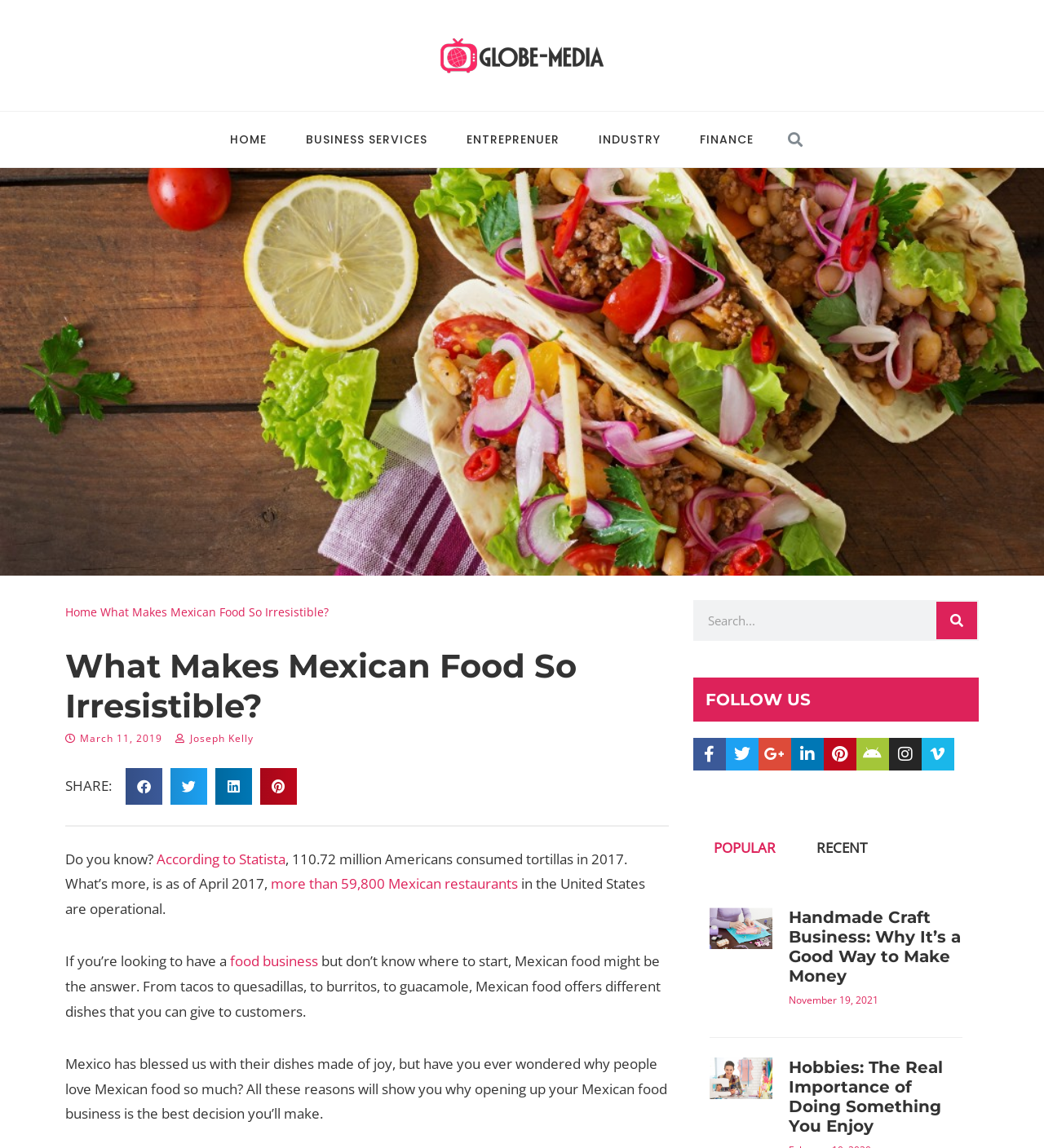Identify the bounding box coordinates of the section to be clicked to complete the task described by the following instruction: "Search for something". The coordinates should be four float numbers between 0 and 1, formatted as [left, top, right, bottom].

[0.749, 0.11, 0.945, 0.133]